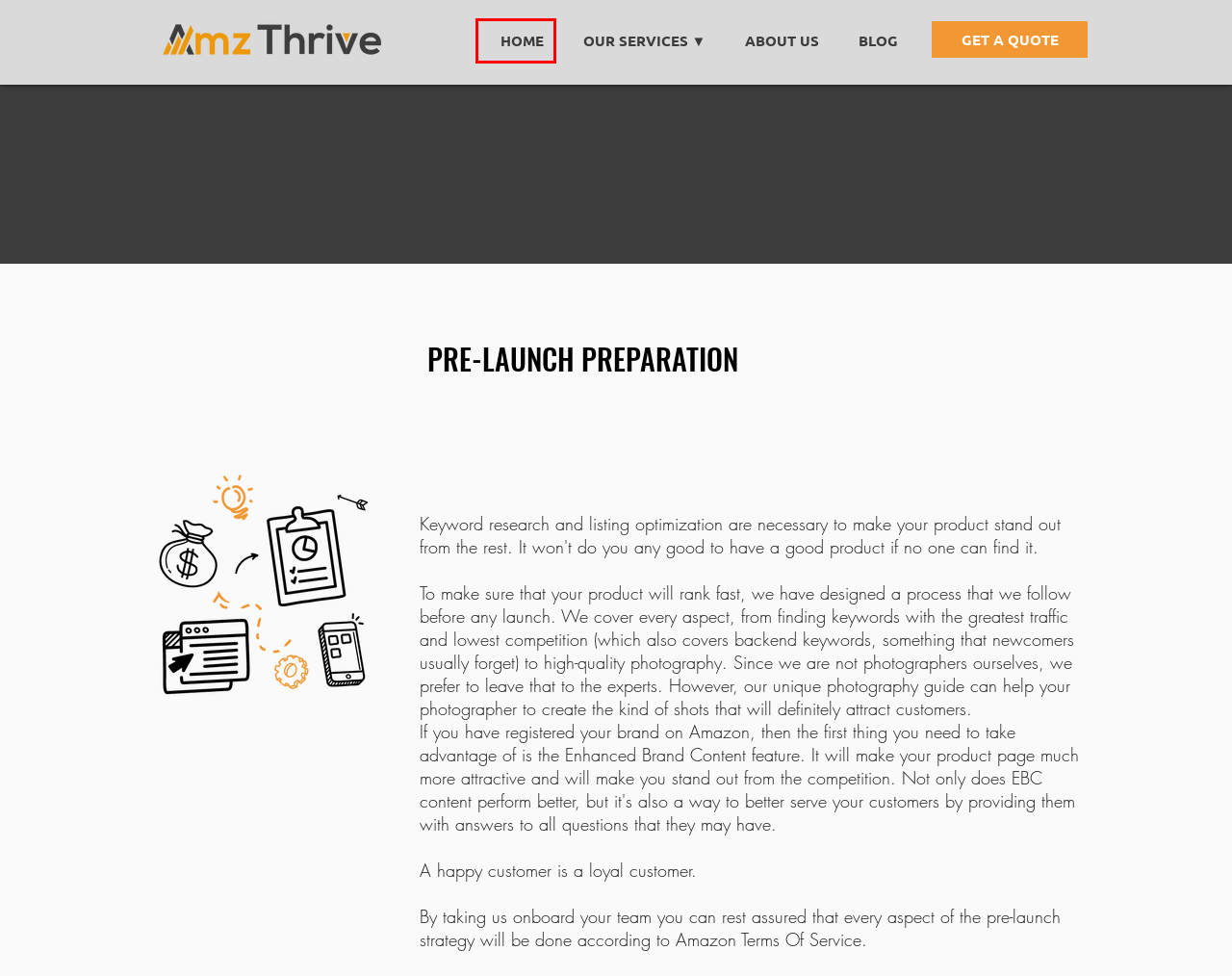You have a screenshot showing a webpage with a red bounding box around a UI element. Choose the webpage description that best matches the new page after clicking the highlighted element. Here are the options:
A. BLOG | AmzThrive
B. OUR SERVICES ▼ | AmzThrive
C. ABOUT US | AmzThrive
D. Terms & Conditions | AmzThrive
E. Testimonials | AmzThrive
F. GET A QUOTE | AmzThrive
G. Consulting Services | AMZThrive
H. Join Our Team | AmzThrive

G